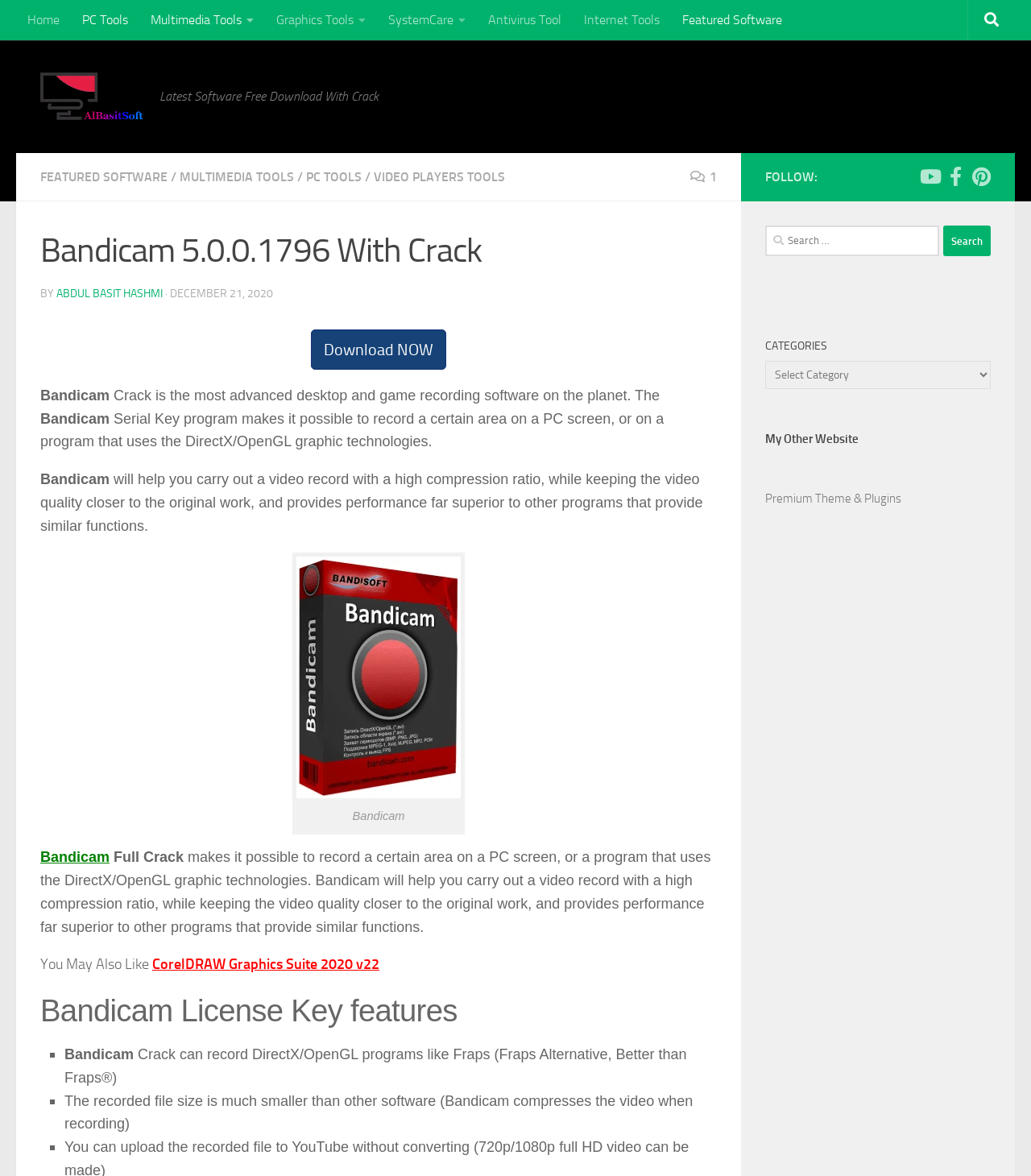What type of programs can Bandicam record?
From the image, respond with a single word or phrase.

DirectX/OpenGL programs